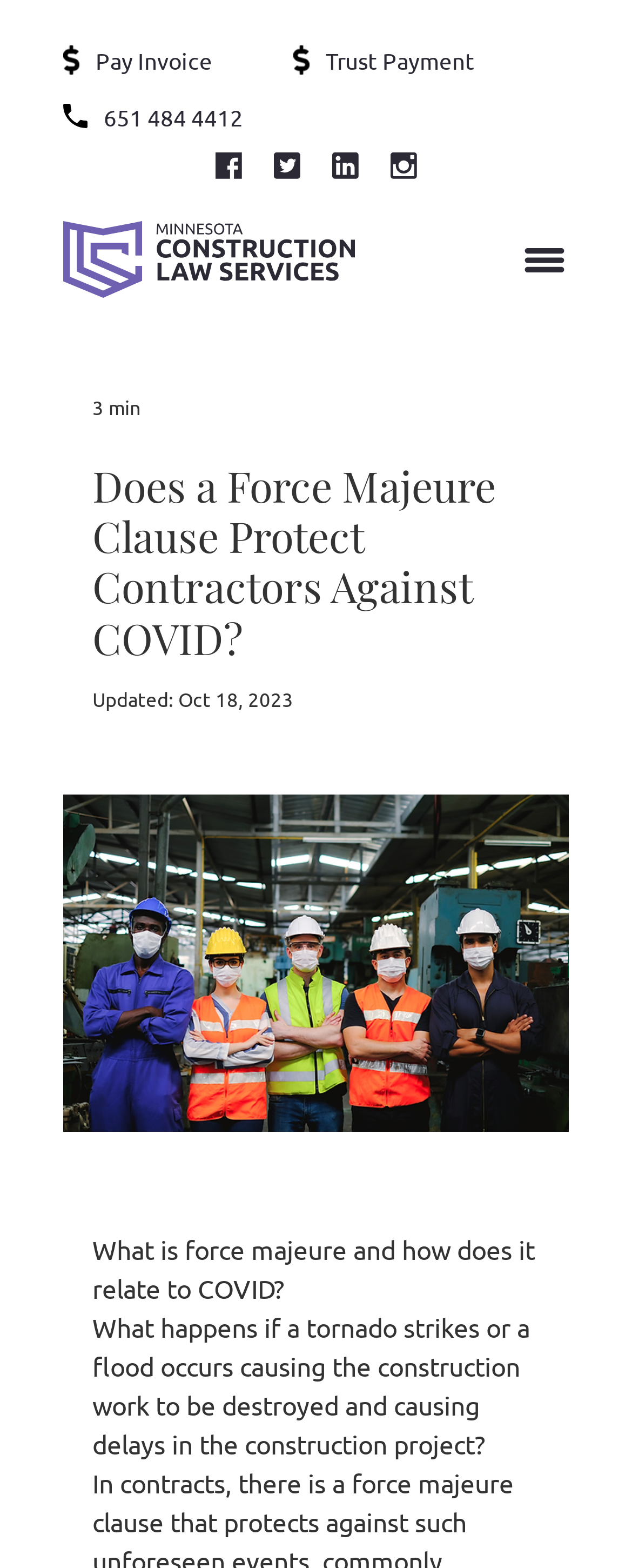Identify the bounding box coordinates of the region I need to click to complete this instruction: "Click the button at the bottom of the page".

[0.1, 0.506, 0.9, 0.722]